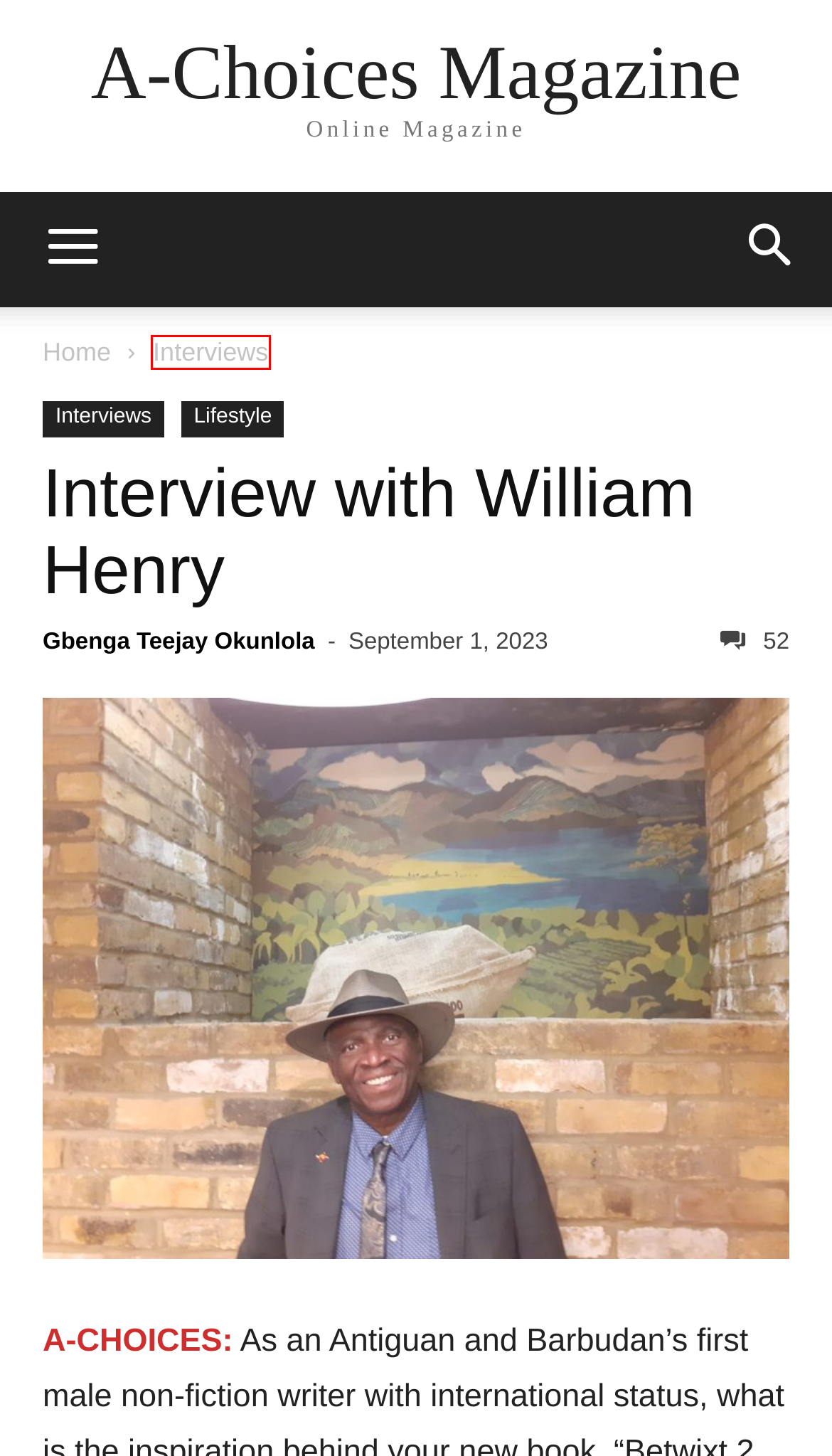You are presented with a screenshot of a webpage with a red bounding box. Select the webpage description that most closely matches the new webpage after clicking the element inside the red bounding box. The options are:
A. Politics – A-Choices Magazine
B. Editorial – A-Choices Magazine
C. Lifestyle – A-Choices Magazine
D. Gbenga Teejay Okunlola – A-Choices Magazine
E. JSVMP一键加密 - JS加密,JSVMP,JS混淆,JS压缩,JS虚拟化
F. Interviews – A-Choices Magazine
G. Event – A-Choices Magazine
H. A-Choices Magazine – Online Magazine

F